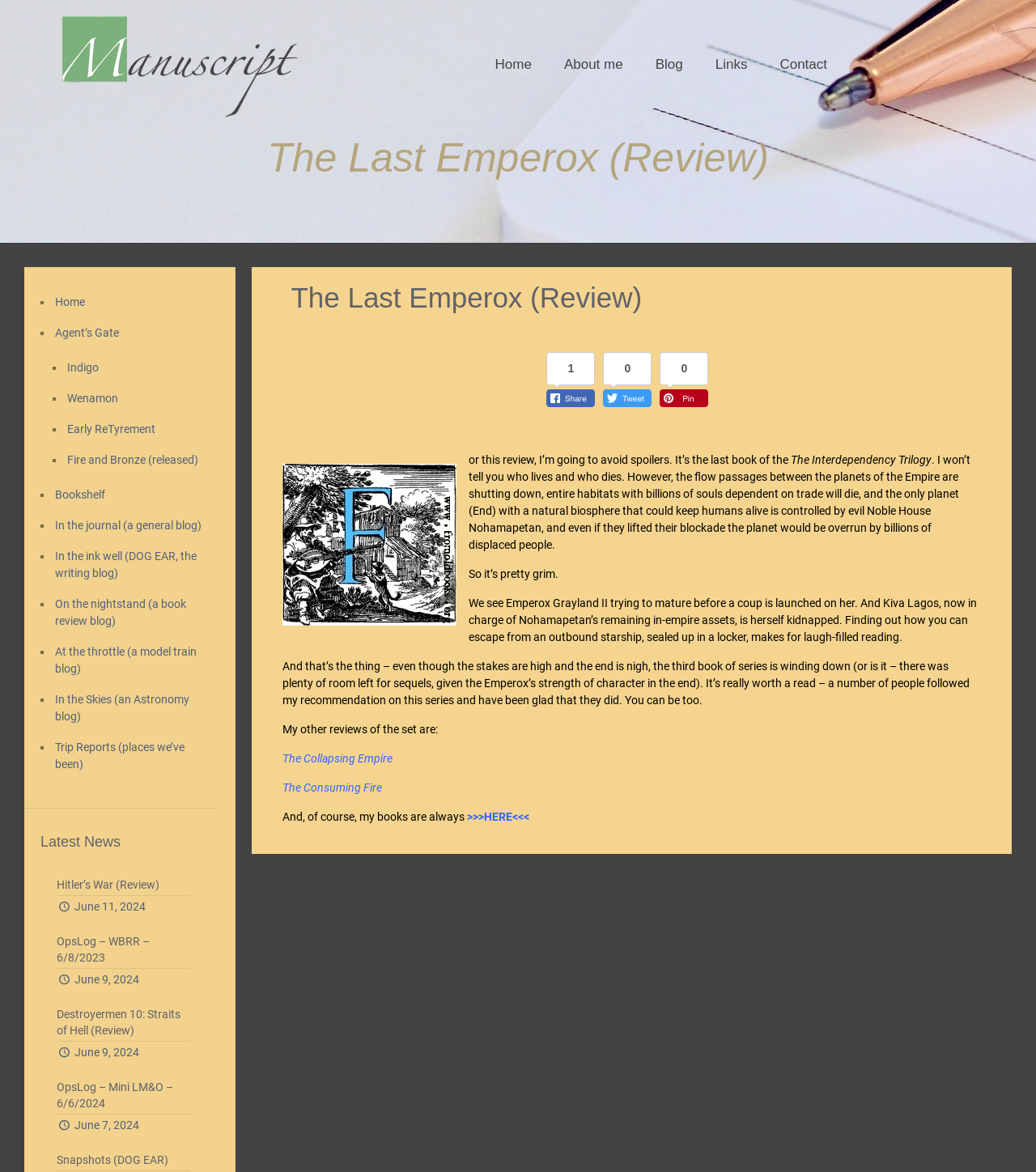Identify the bounding box coordinates of the area that should be clicked in order to complete the given instruction: "Visit the 'About me' page". The bounding box coordinates should be four float numbers between 0 and 1, i.e., [left, top, right, bottom].

[0.529, 0.0, 0.617, 0.11]